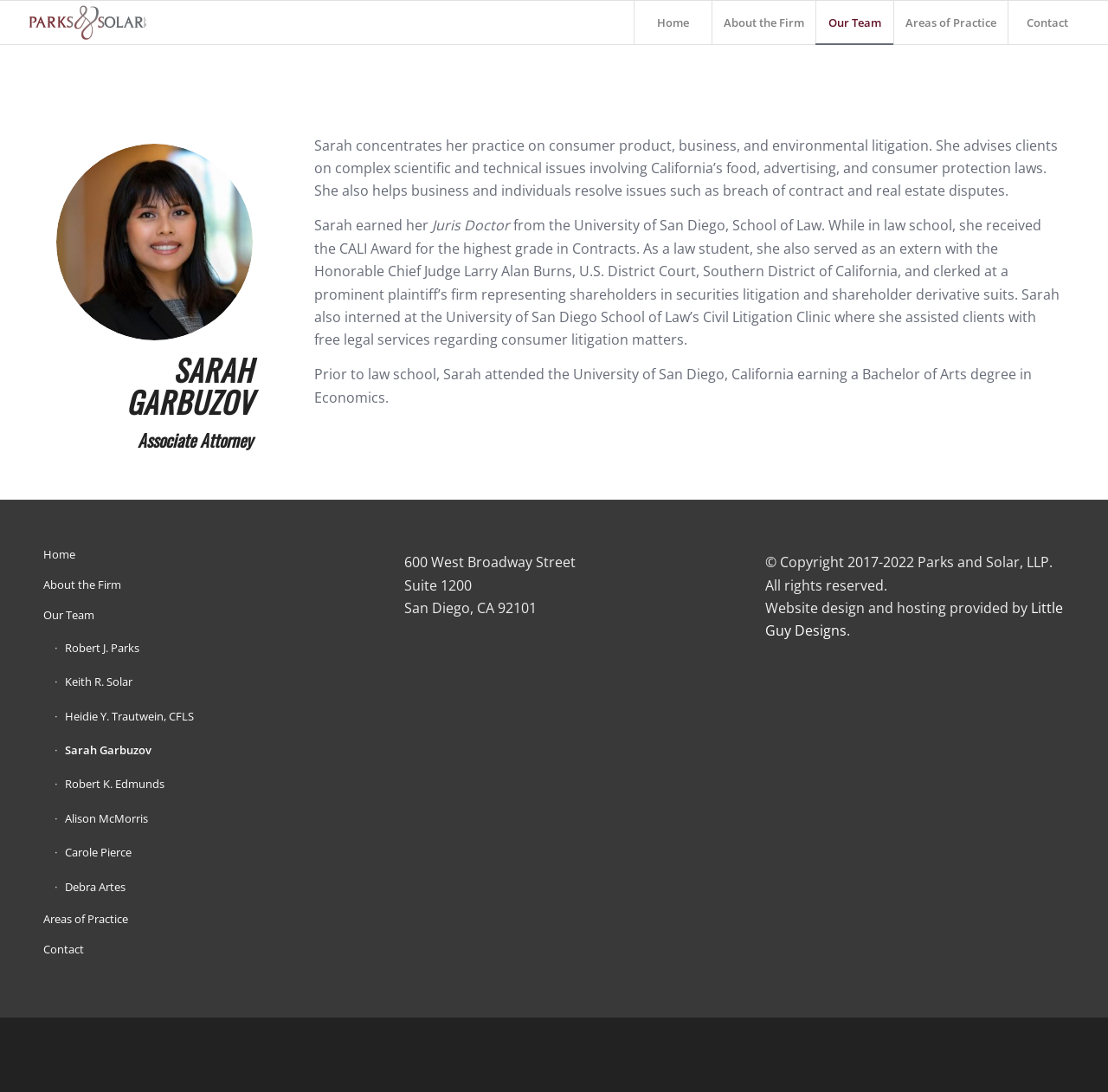Please analyze the image and provide a thorough answer to the question:
What is the highest grade award Sarah received in law school?

The question is asking for the highest grade award Sarah received in law school. By looking at the webpage, we can see that the static text 'She received the CALI Award for the highest grade in Contracts' indicates that Sarah received the CALI Award for the highest grade in Contracts.